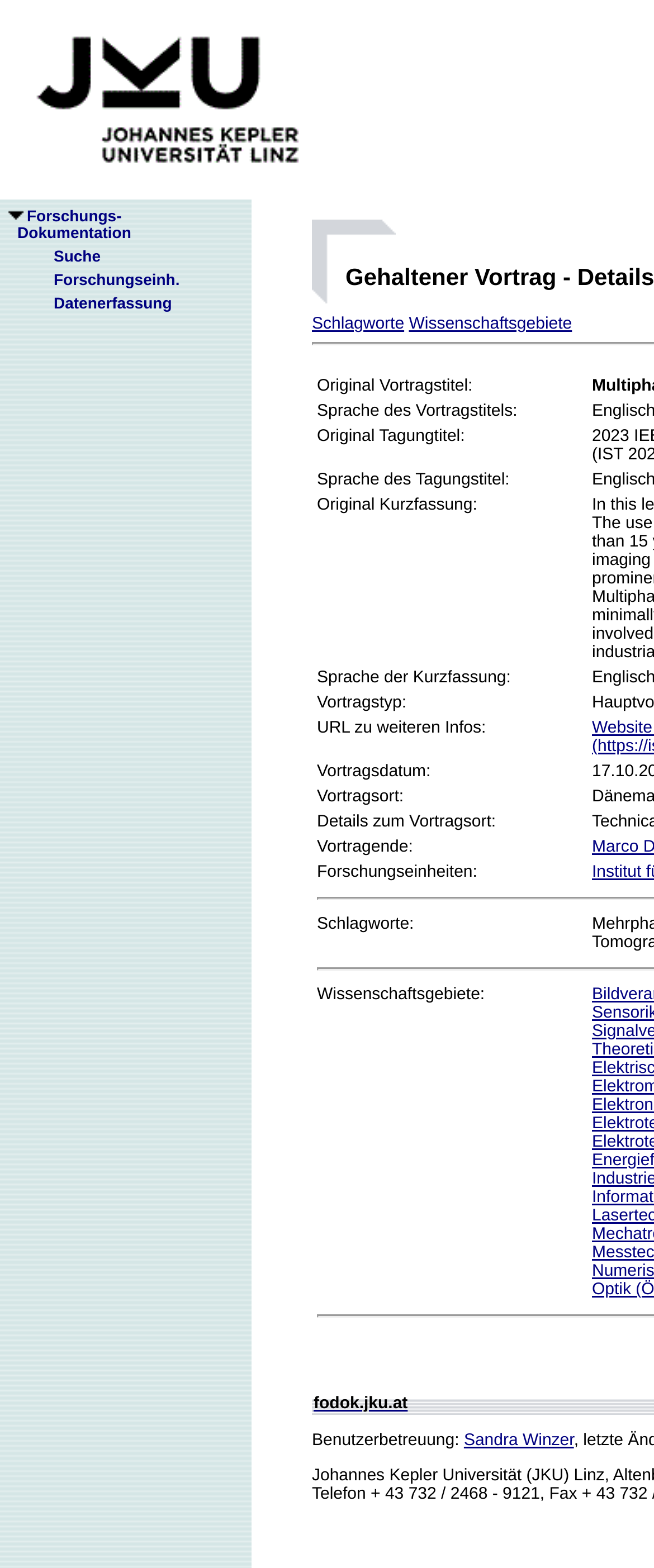Find the bounding box coordinates of the element you need to click on to perform this action: 'Visit the website fodok.jku.at'. The coordinates should be represented by four float values between 0 and 1, in the format [left, top, right, bottom].

[0.479, 0.889, 0.623, 0.901]